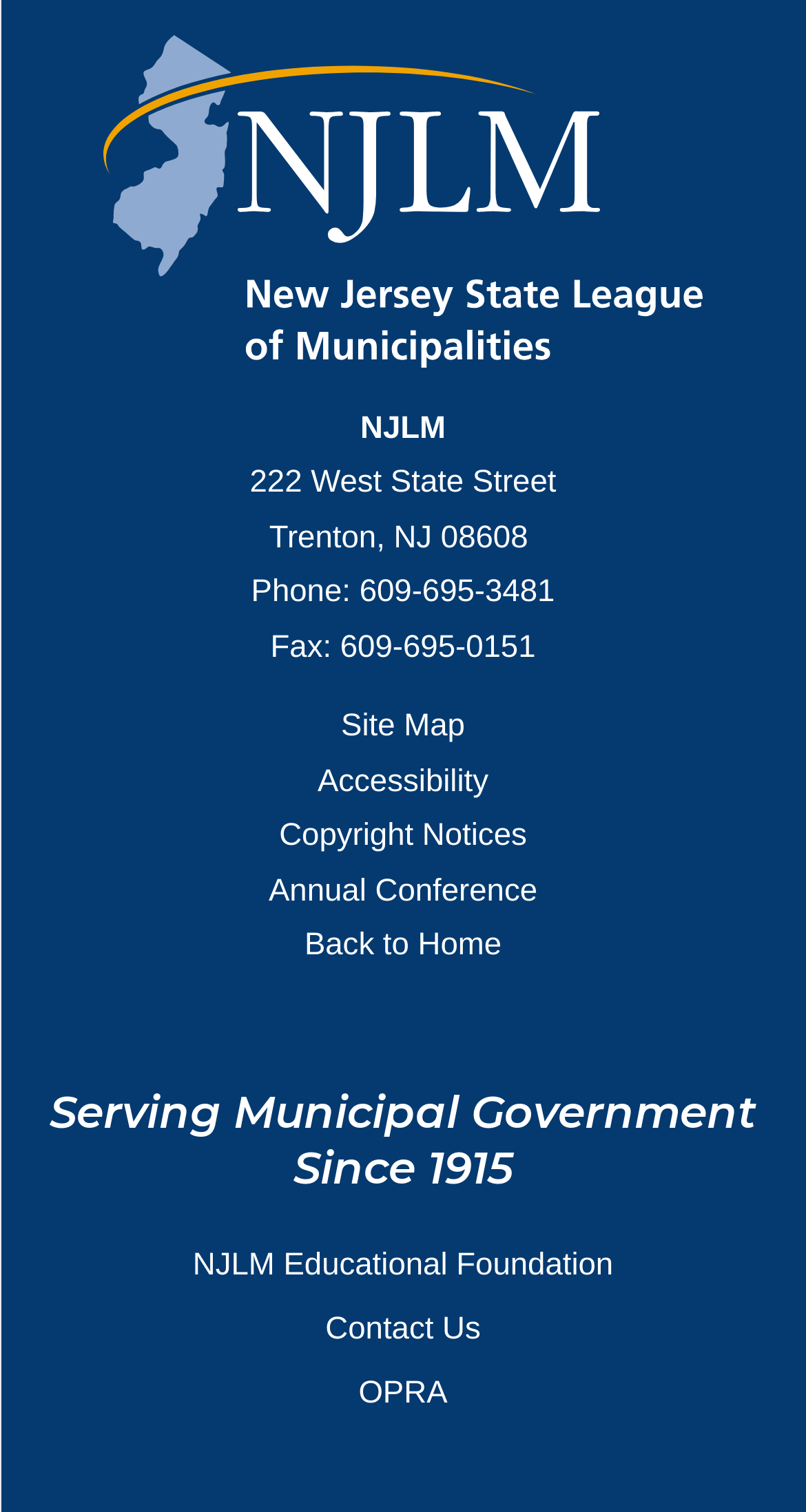What is the purpose of the webpage?
Please respond to the question with as much detail as possible.

I inferred the purpose of the webpage by looking at the heading element in the 'Serving Municipal Government Since 1915' region, which suggests that the webpage is related to serving municipal government. Additionally, the presence of links to 'Annual Conference' and 'Contact Us' suggests that the webpage is related to an organization that serves municipal government.